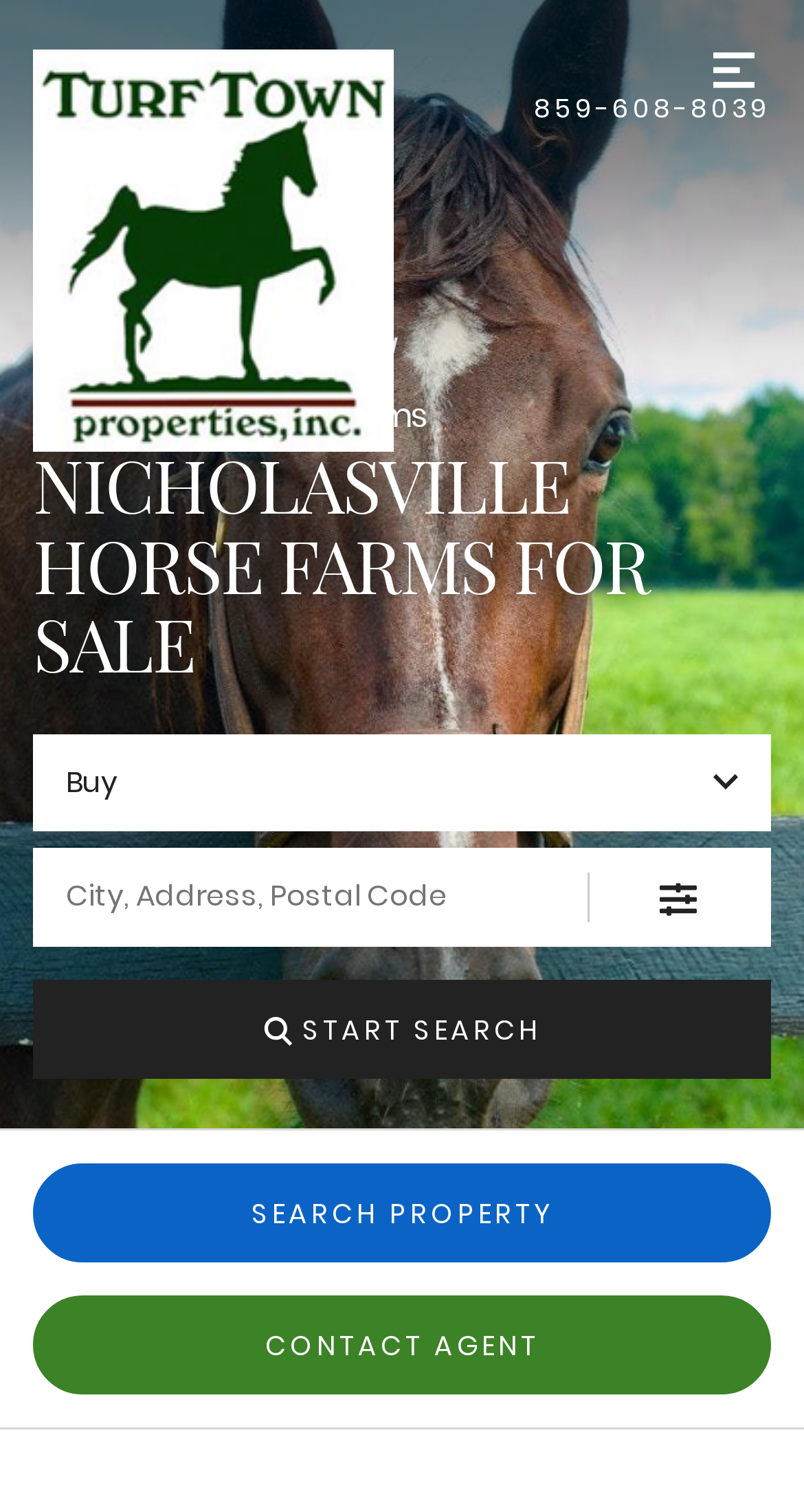Identify the bounding box coordinates of the region that needs to be clicked to carry out this instruction: "open the menu". Provide these coordinates as four float numbers ranging from 0 to 1, i.e., [left, top, right, bottom].

[0.867, 0.022, 0.959, 0.071]